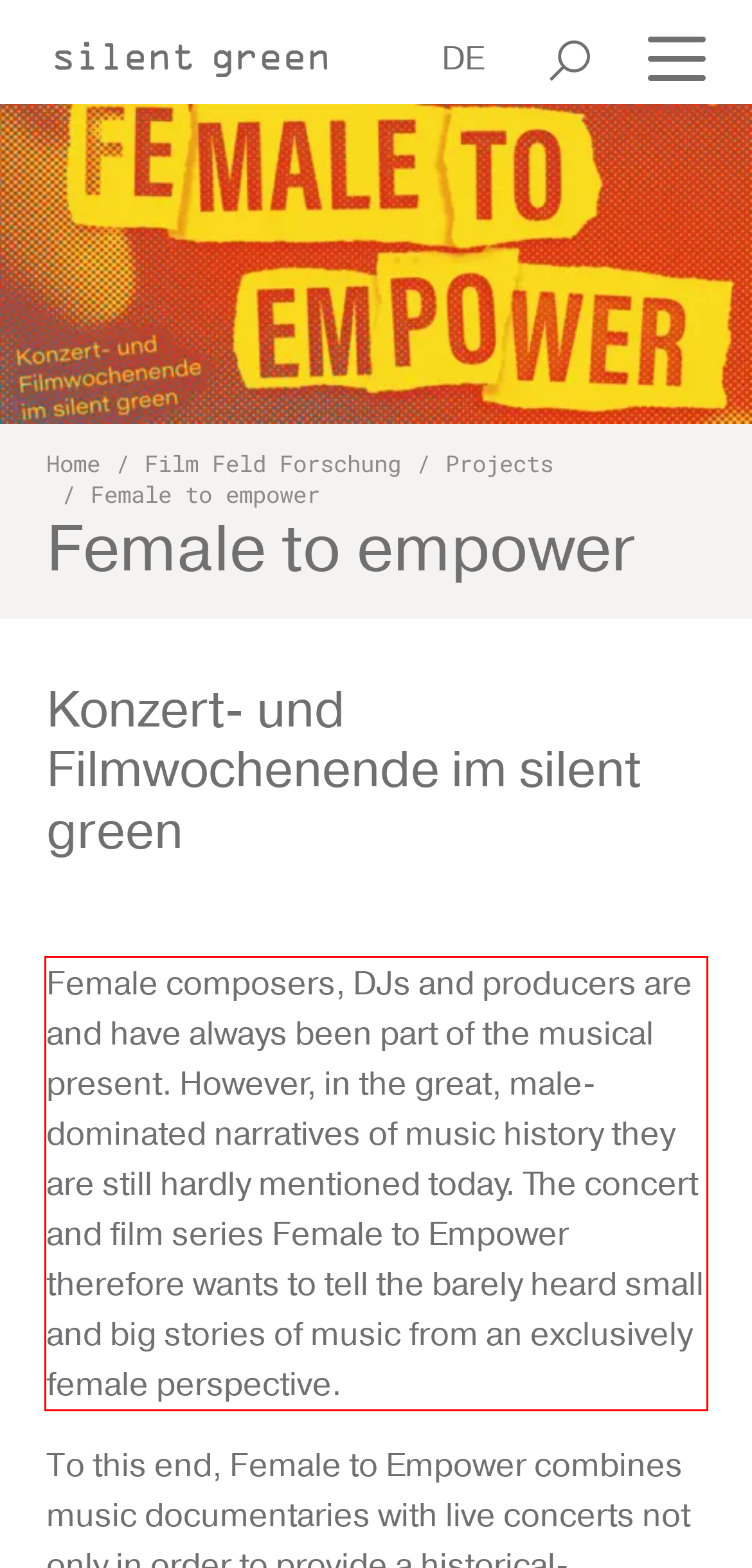Please examine the screenshot of the webpage and read the text present within the red rectangle bounding box.

Female composers, DJs and producers are and have always been part of the musical present. However, in the great, male-dominated narratives of music history they are still hardly mentioned today. The concert and film series Female to Empower therefore wants to tell the barely heard small and big stories of music from an exclusively female perspective.